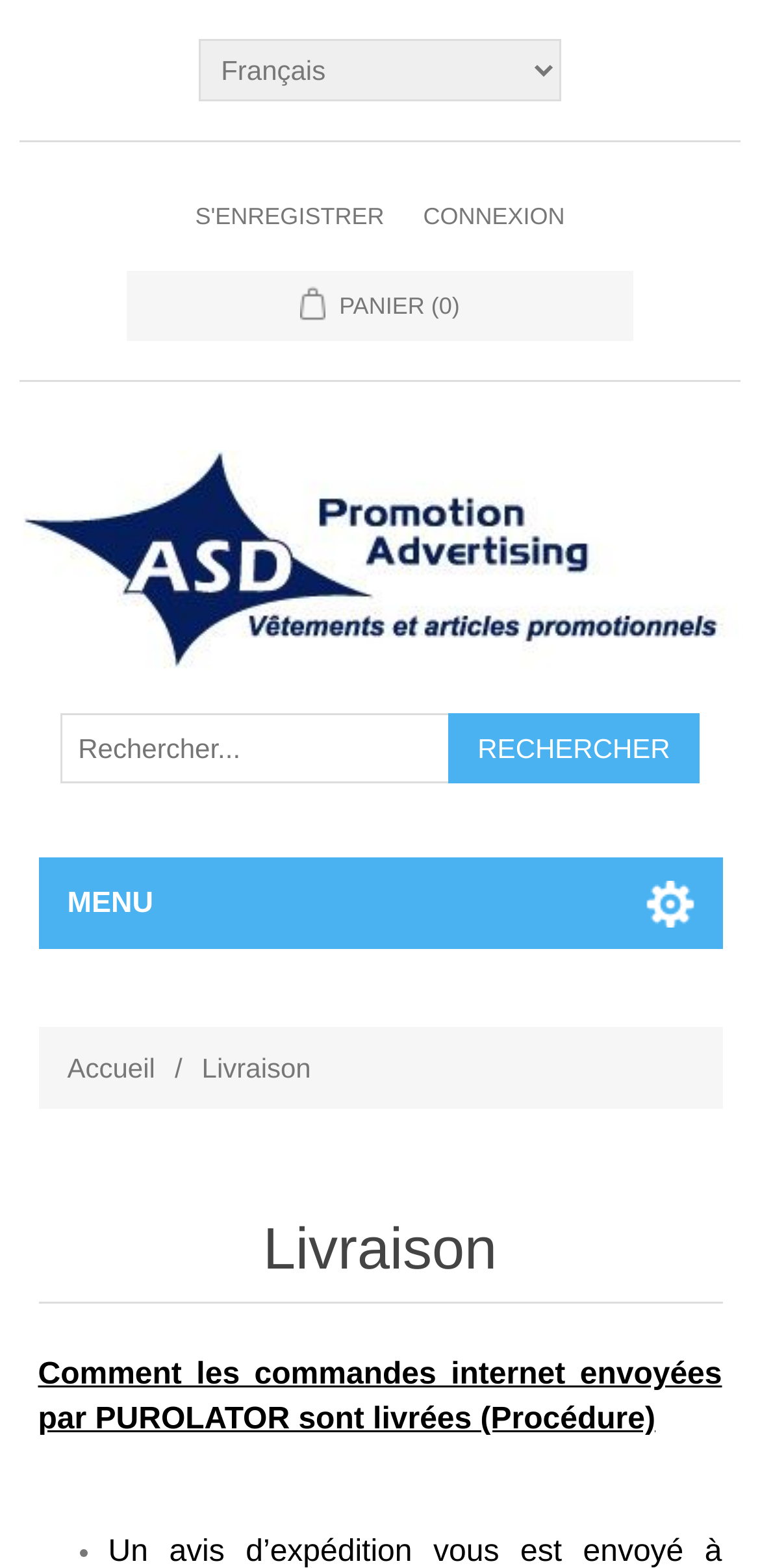Could you provide the bounding box coordinates for the portion of the screen to click to complete this instruction: "Register"?

[0.257, 0.116, 0.505, 0.16]